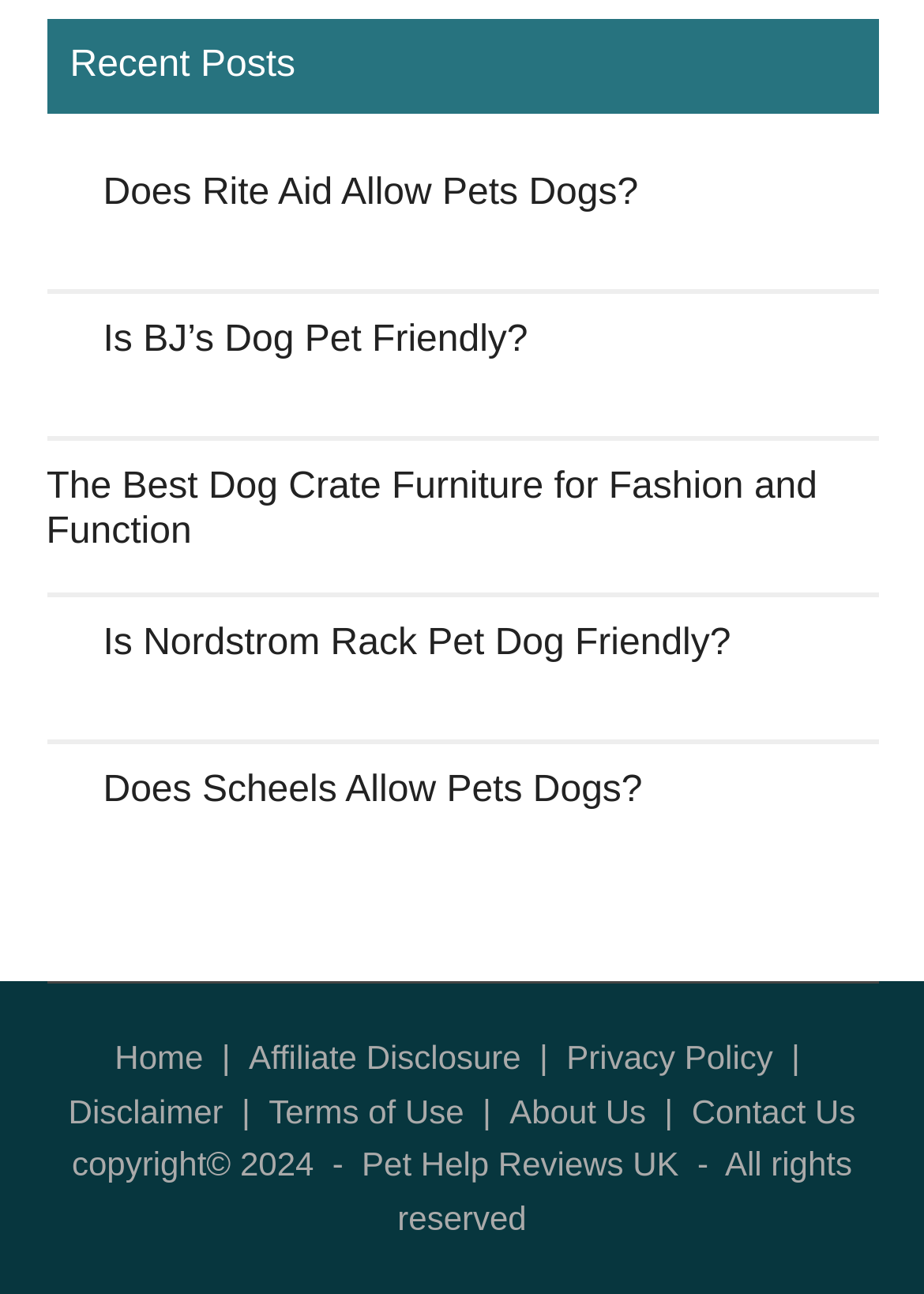Please find the bounding box coordinates of the clickable region needed to complete the following instruction: "Check the affiliate disclosure". The bounding box coordinates must consist of four float numbers between 0 and 1, i.e., [left, top, right, bottom].

[0.269, 0.802, 0.564, 0.831]